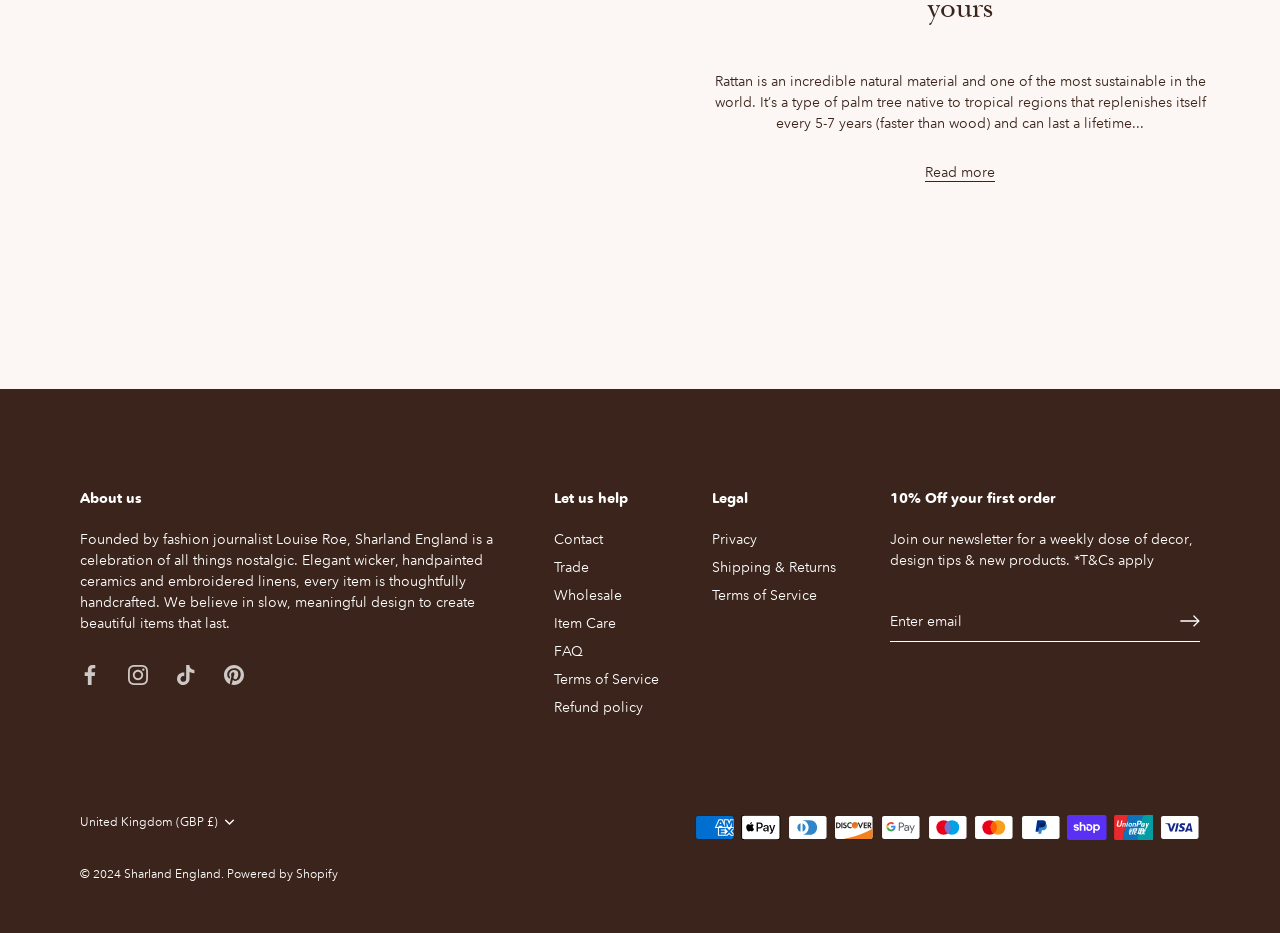What is the discount offered to new subscribers? Based on the screenshot, please respond with a single word or phrase.

10% off